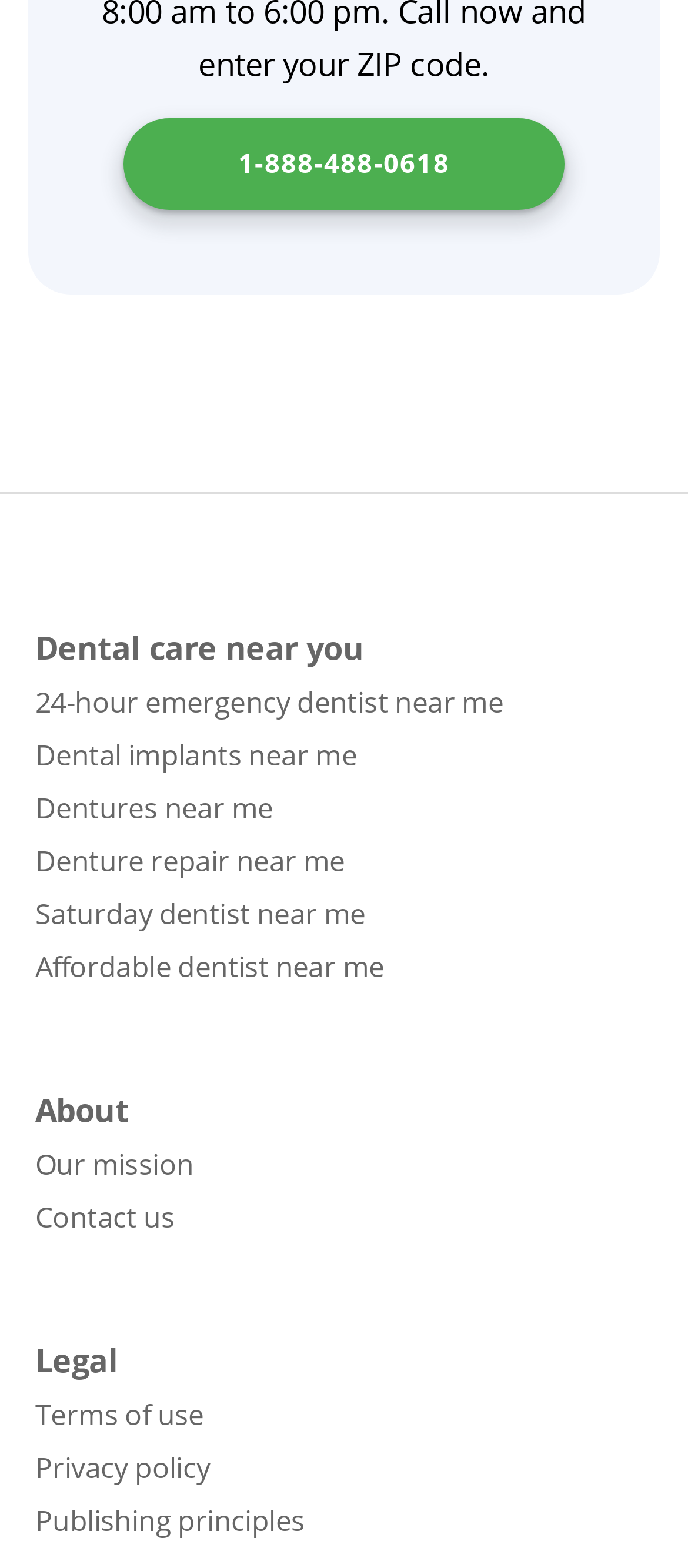Based on the image, provide a detailed and complete answer to the question: 
How many types of dental services are listed?

The webpage lists several types of dental services, including 24-hour emergency dentist, dental implants, dentures, denture repair, and Saturday dentist. There are 6 links in total, each representing a different type of dental service.